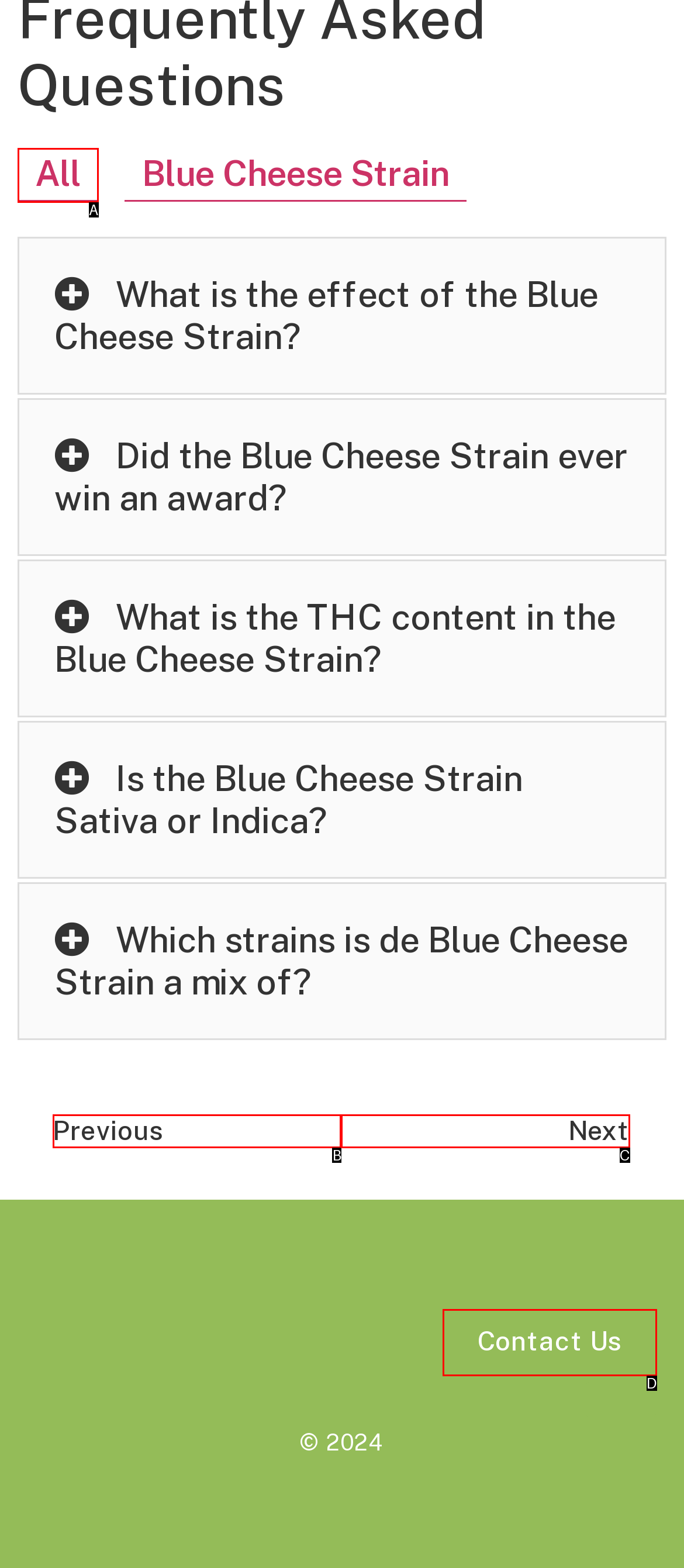Tell me which option best matches the description: Previous
Answer with the option's letter from the given choices directly.

B